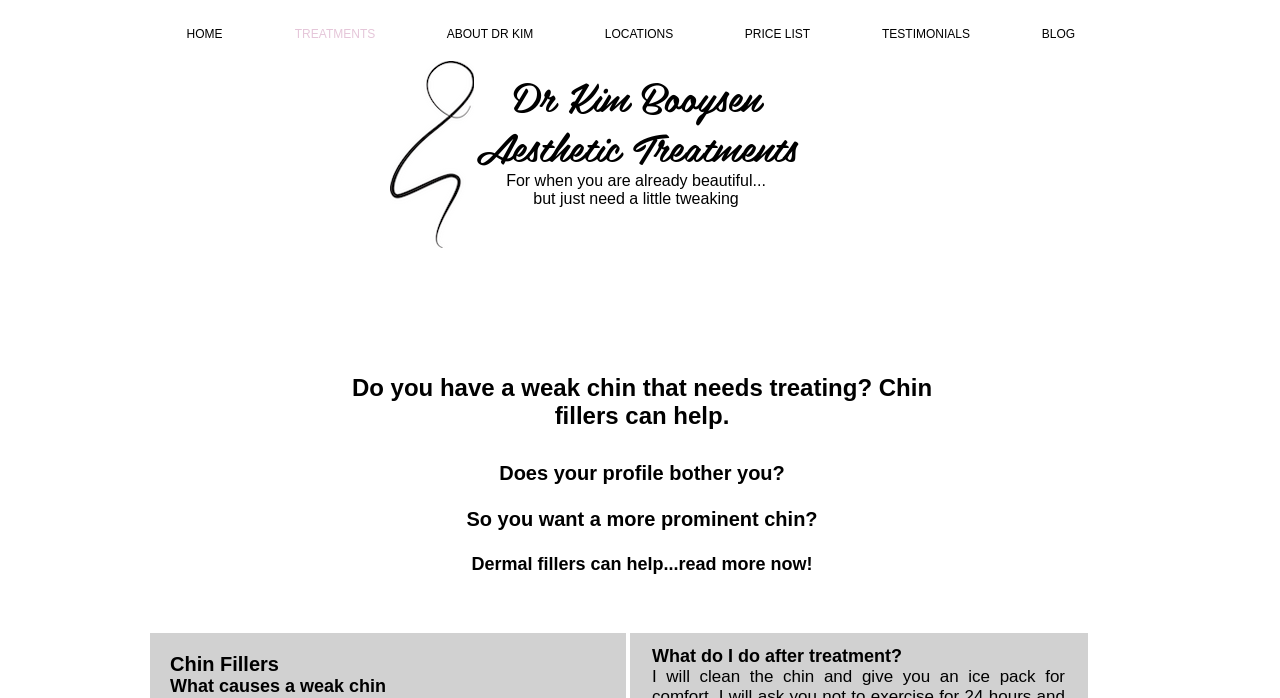Can you determine the main header of this webpage?

Do you have a weak chin that needs treating? Chin fillers can help.